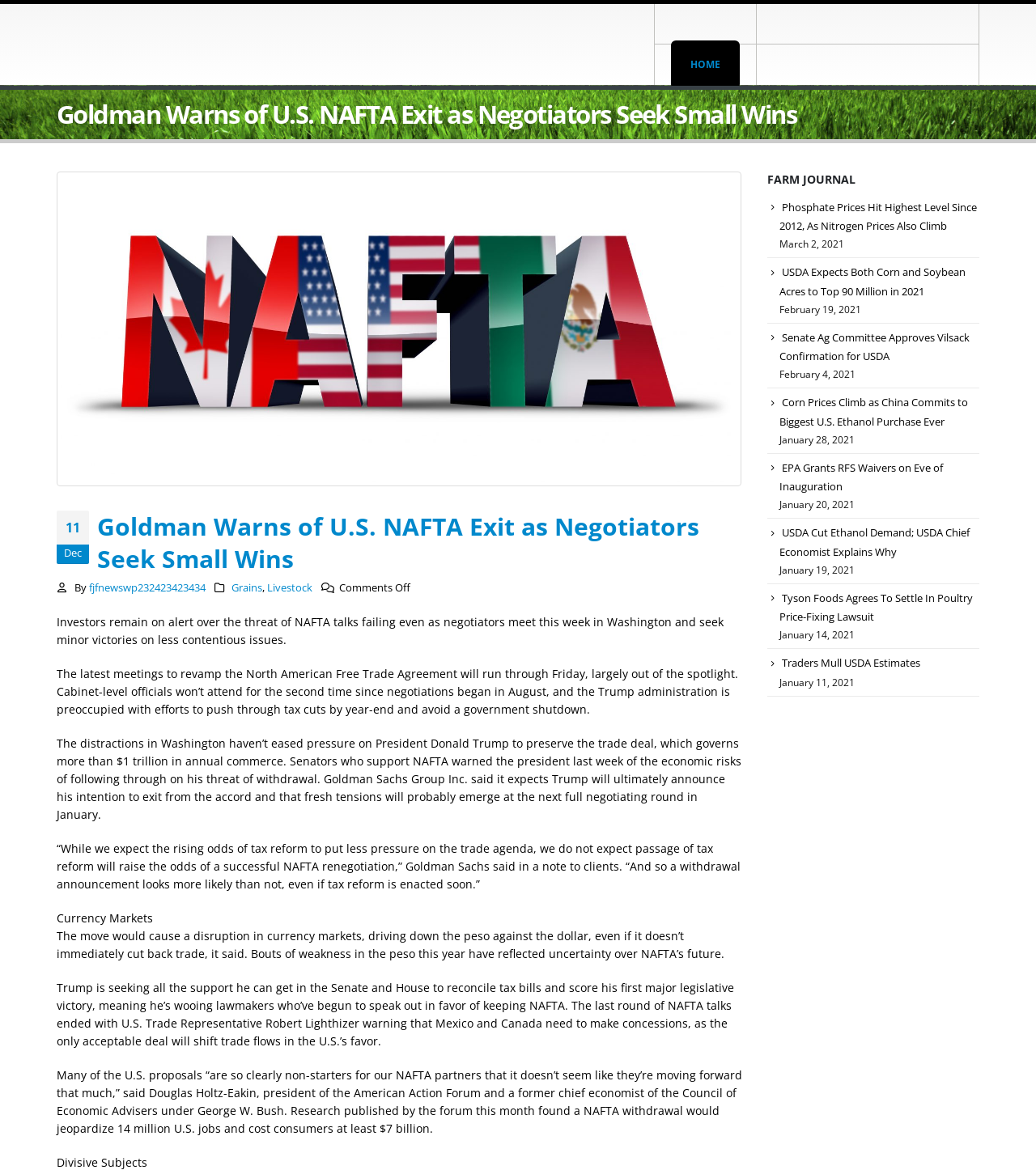Locate the bounding box coordinates of the element you need to click to accomplish the task described by this instruction: "Read article by fjfnewswp232423423434".

[0.086, 0.497, 0.198, 0.508]